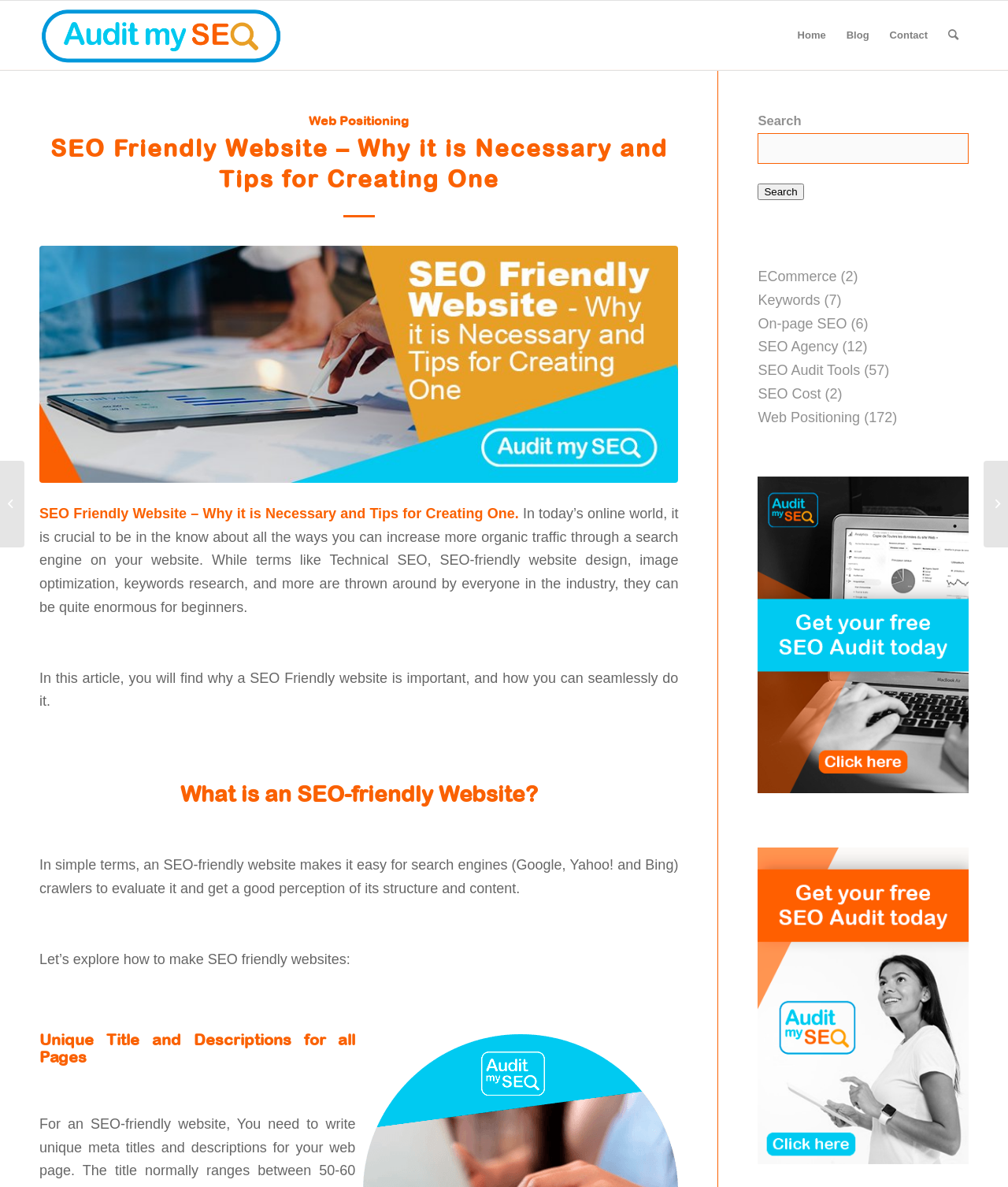Using the image as a reference, answer the following question in as much detail as possible:
What is the title of the first section in the webpage content?

By examining the webpage structure, I found that the title of the first section in the webpage content is 'What is an SEO-friendly Website?', which explains the concept of an SEO-friendly website.